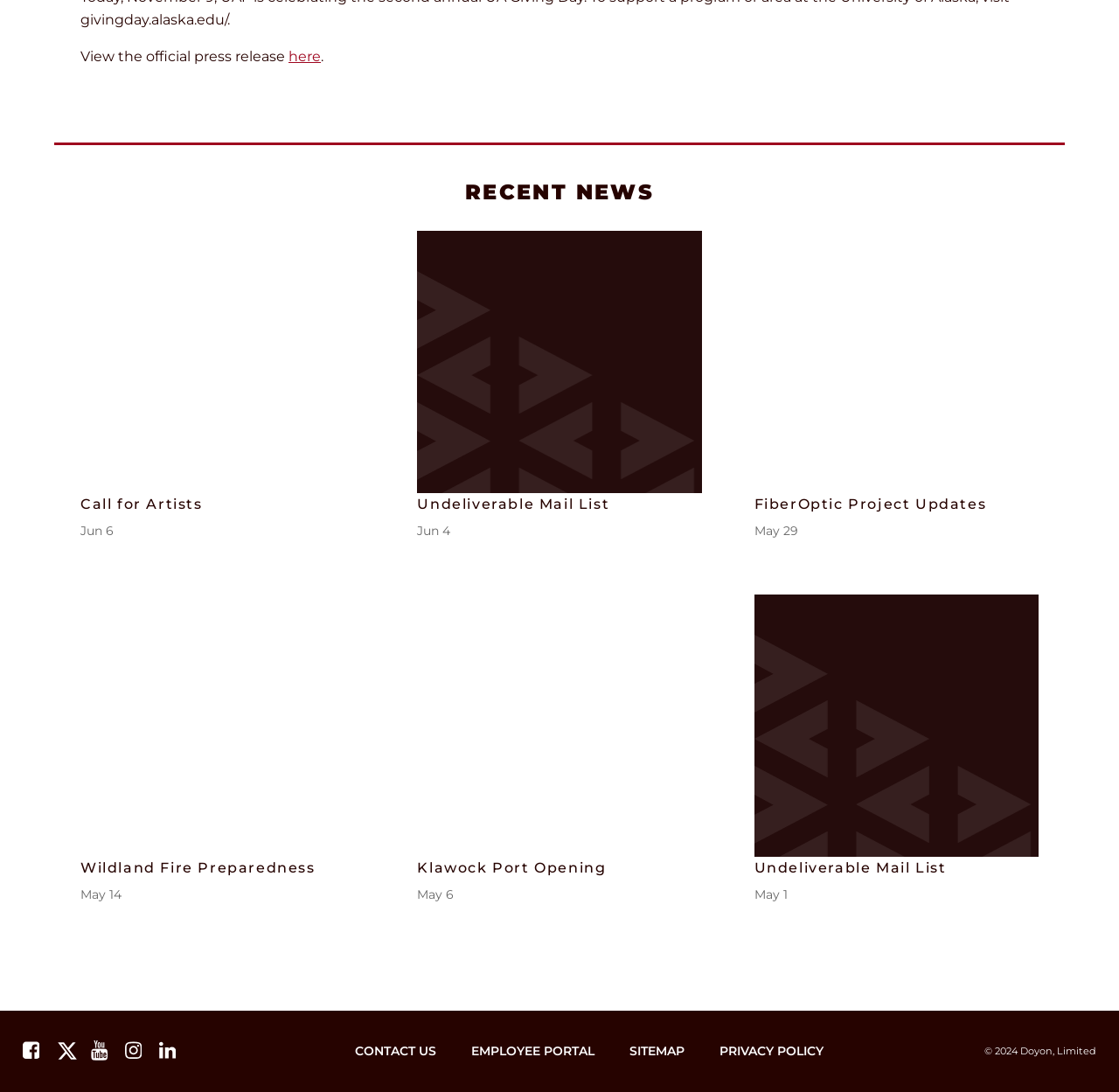Answer the question in one word or a short phrase:
What is the last news item on the page?

Undeliverable Mail List